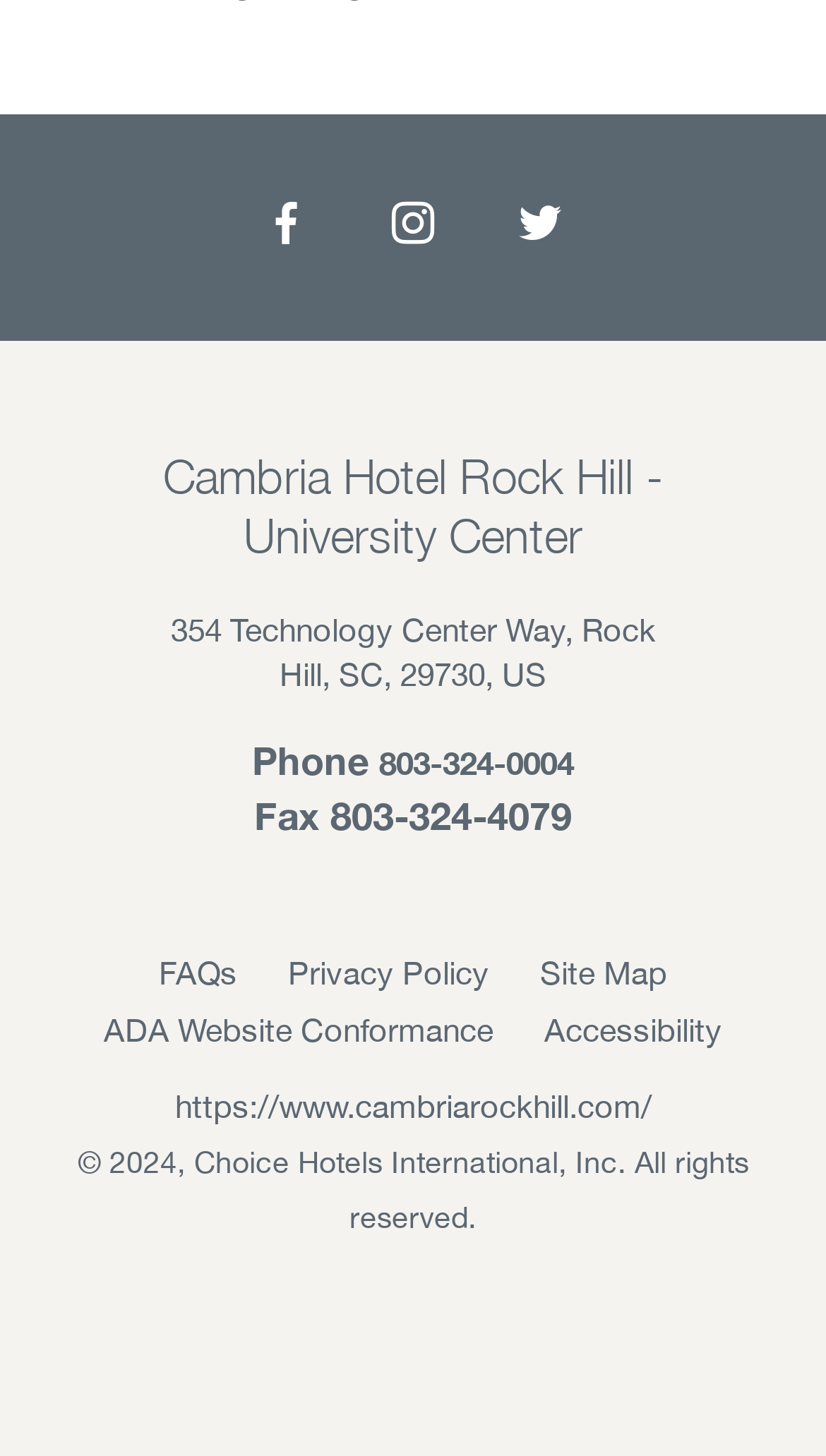How many social media links are available?
Using the image as a reference, answer the question with a short word or phrase.

3